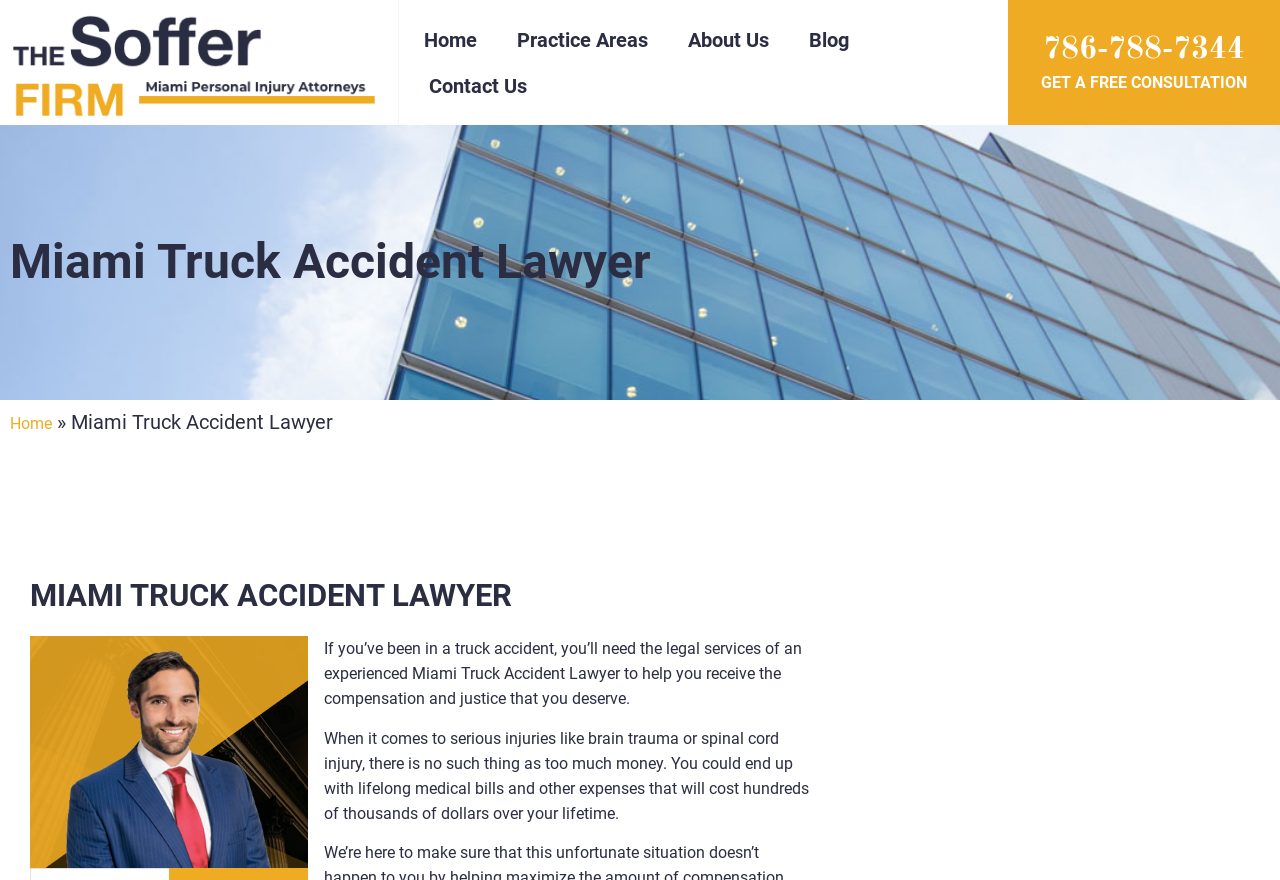Your task is to extract the text of the main heading from the webpage.

Miami Truck Accident Lawyer